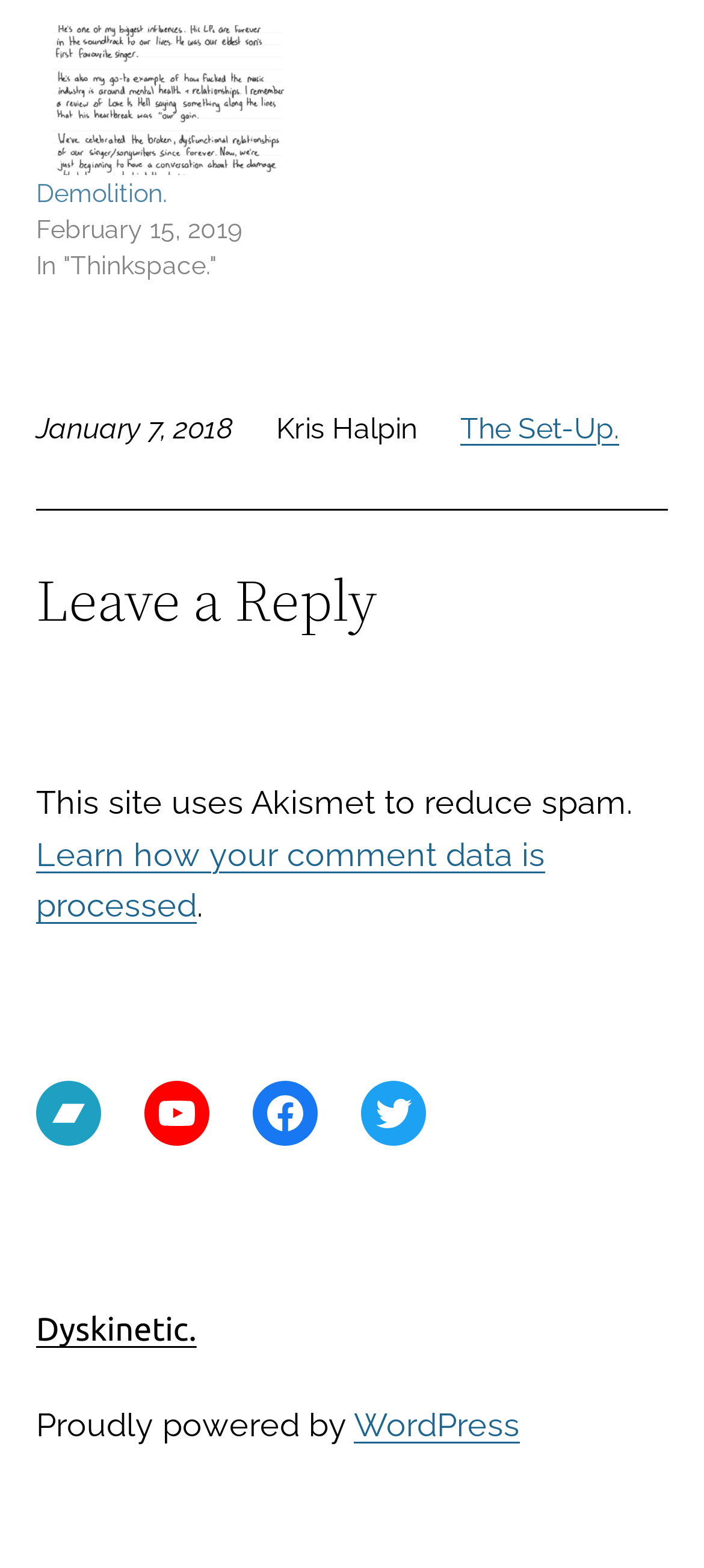What is the purpose of the iframe?
Please answer the question with as much detail and depth as you can.

I found the purpose of the iframe by looking at the iframe element with the description 'Comment Form' which is a child of the root element.